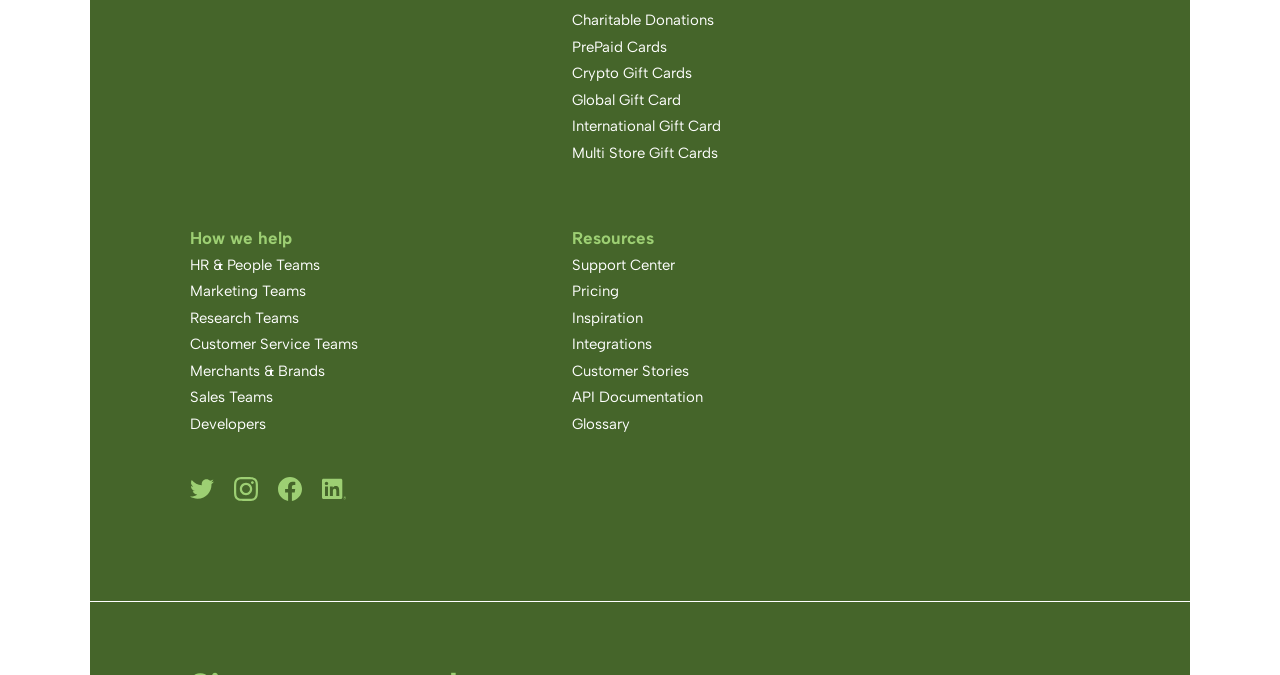Please identify the bounding box coordinates of the element I should click to complete this instruction: 'Follow on Twitter'. The coordinates should be given as four float numbers between 0 and 1, like this: [left, top, right, bottom].

[0.141, 0.707, 0.175, 0.743]